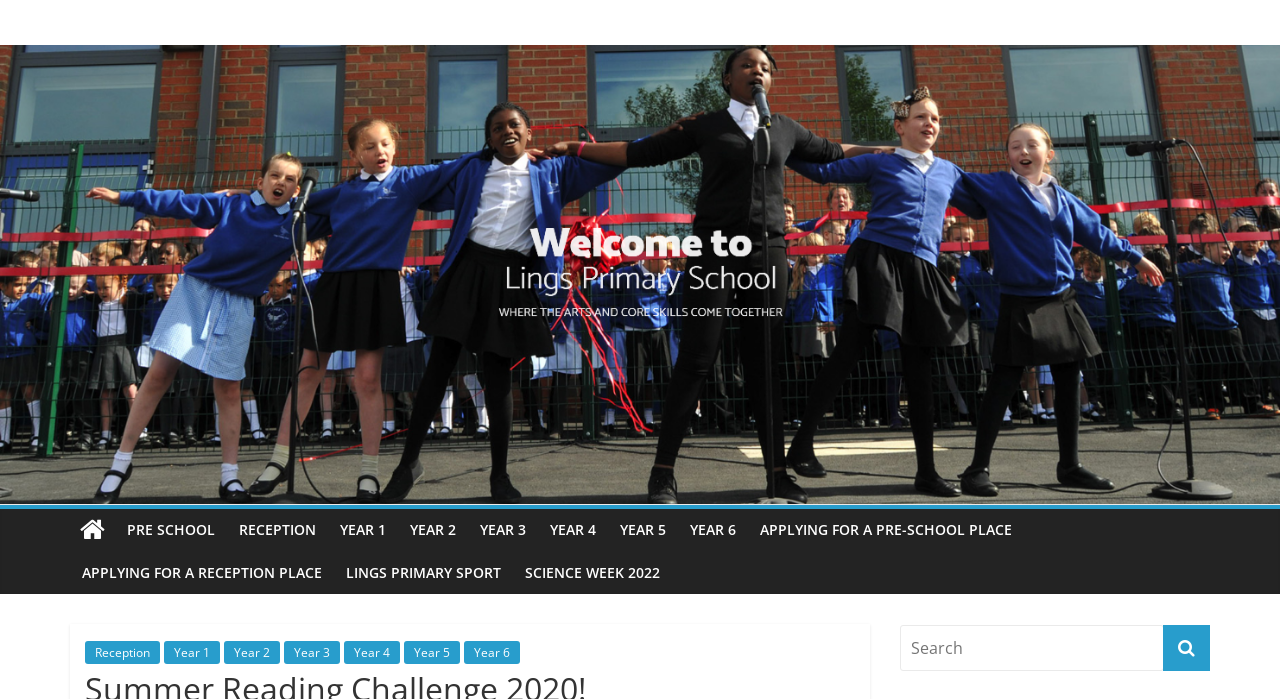Give a one-word or one-phrase response to the question: 
What is the name of the school?

Lings Primary School